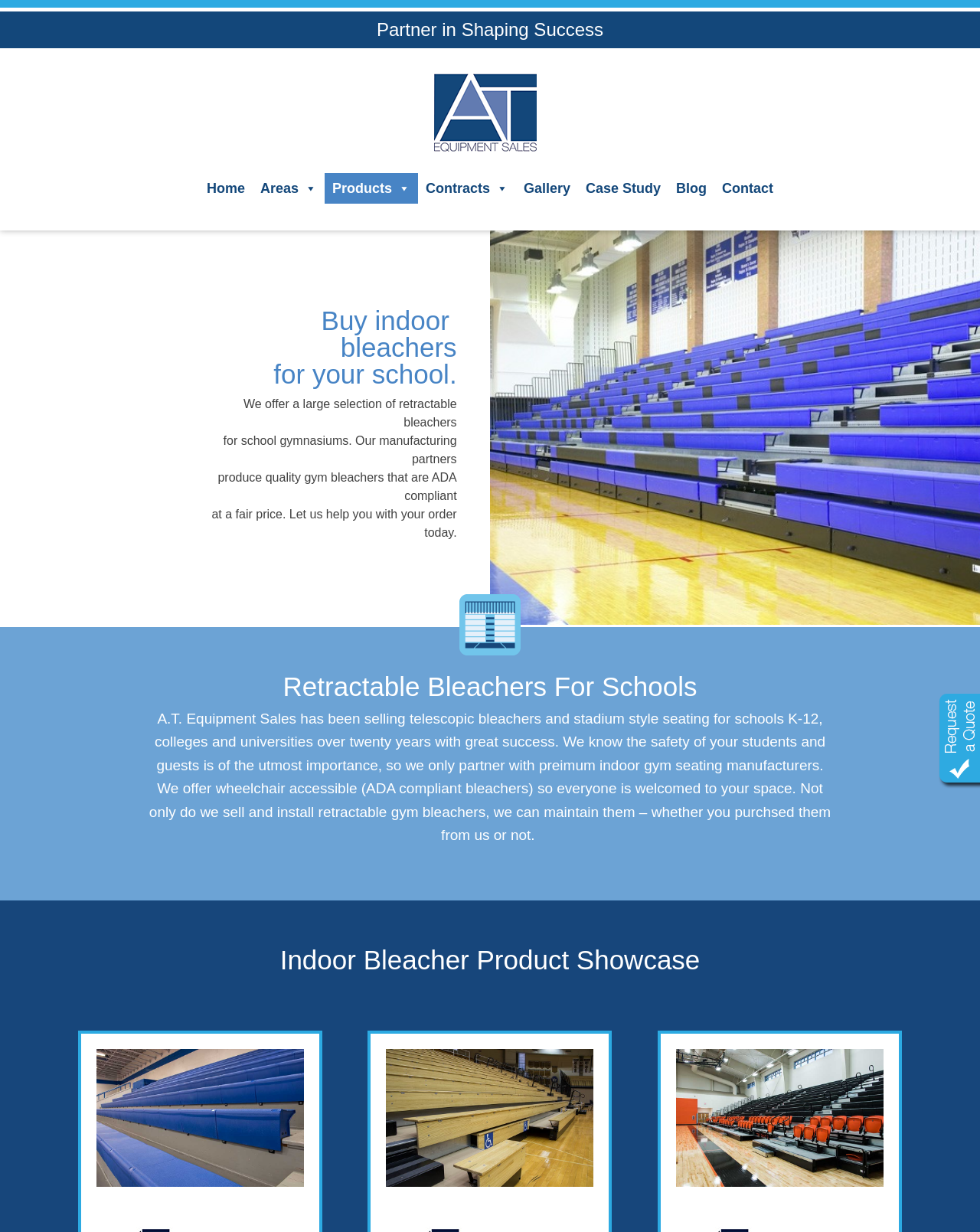Answer the following inquiry with a single word or phrase:
What is the company's logo?

AT Equipment Sales Logo